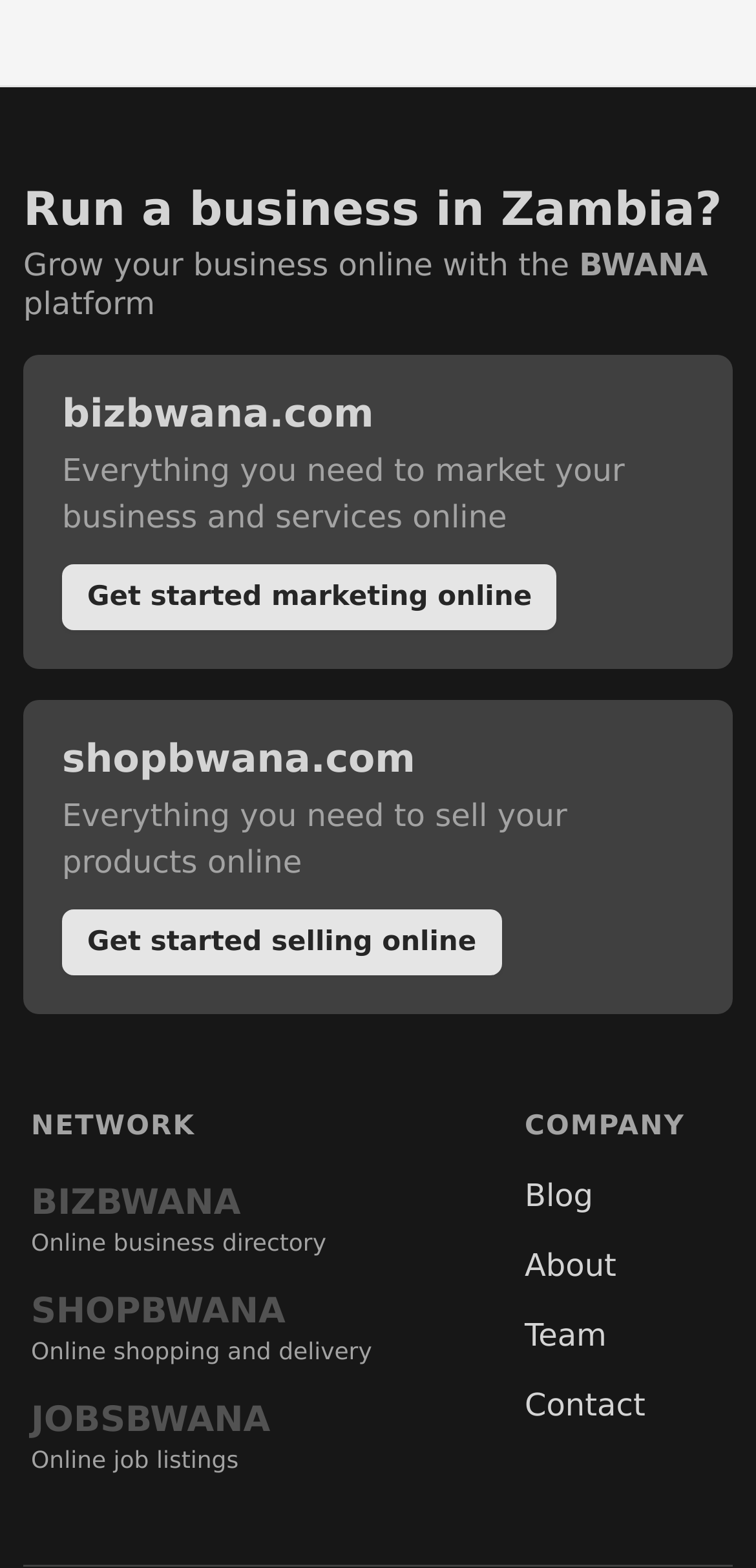Identify the bounding box coordinates of the specific part of the webpage to click to complete this instruction: "Read the company blog".

[0.694, 0.751, 0.959, 0.775]